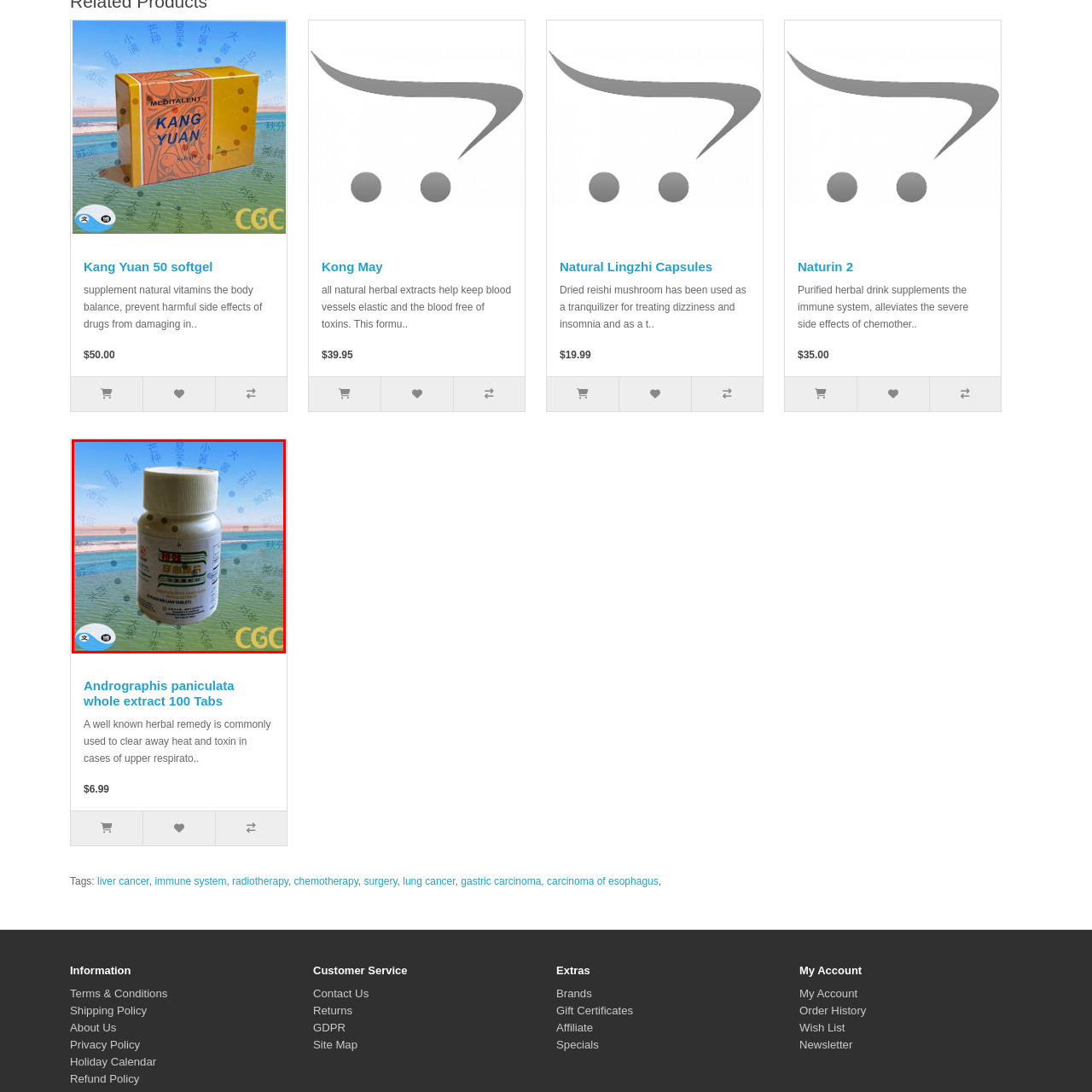Observe the image enclosed by the red border and respond to the subsequent question with a one-word or short phrase:
What is the background of the image?

A tranquil body of water